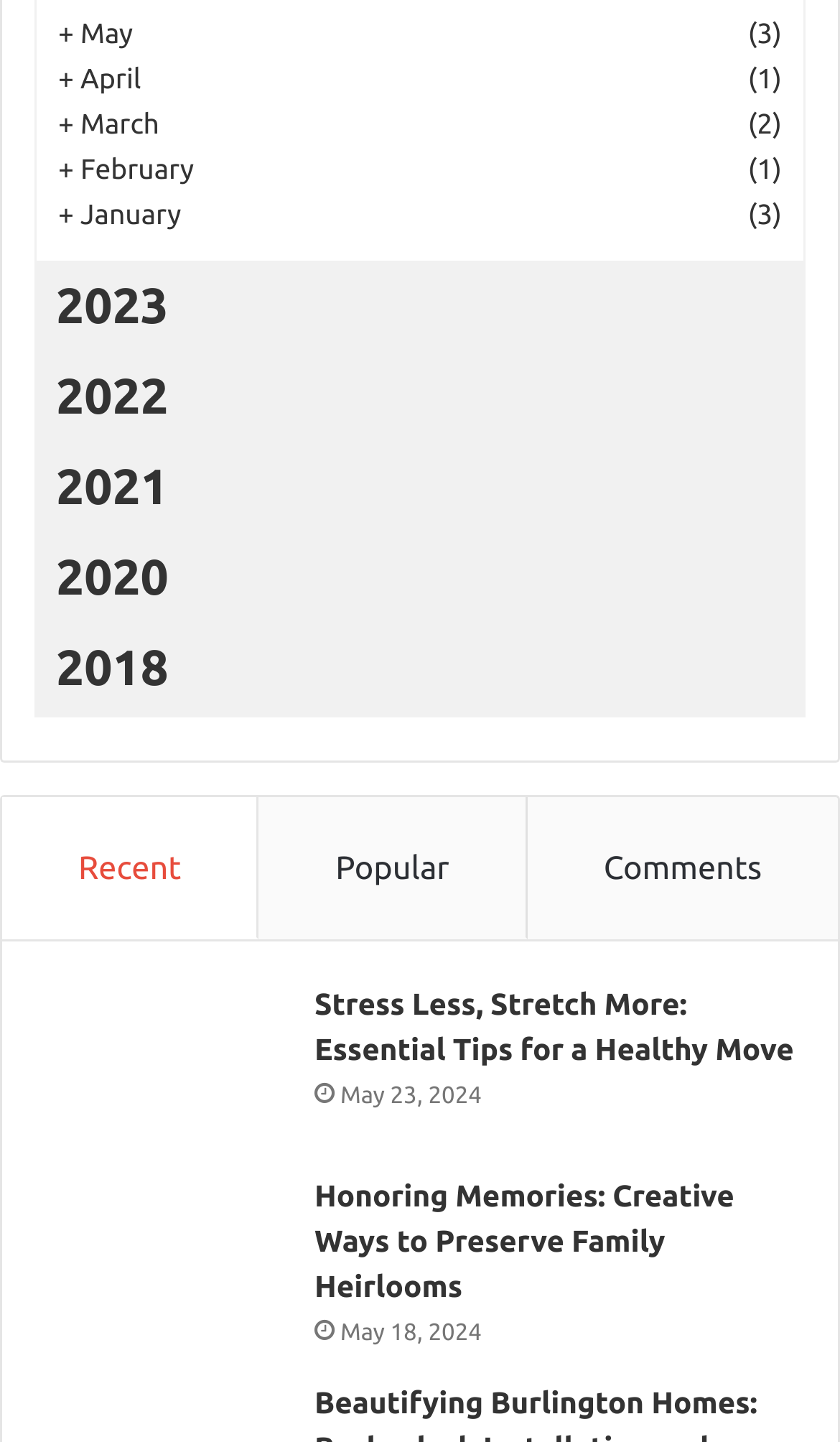Find the bounding box coordinates of the clickable area that will achieve the following instruction: "read Stress Less, Stretch More article".

[0.054, 0.682, 0.336, 0.794]